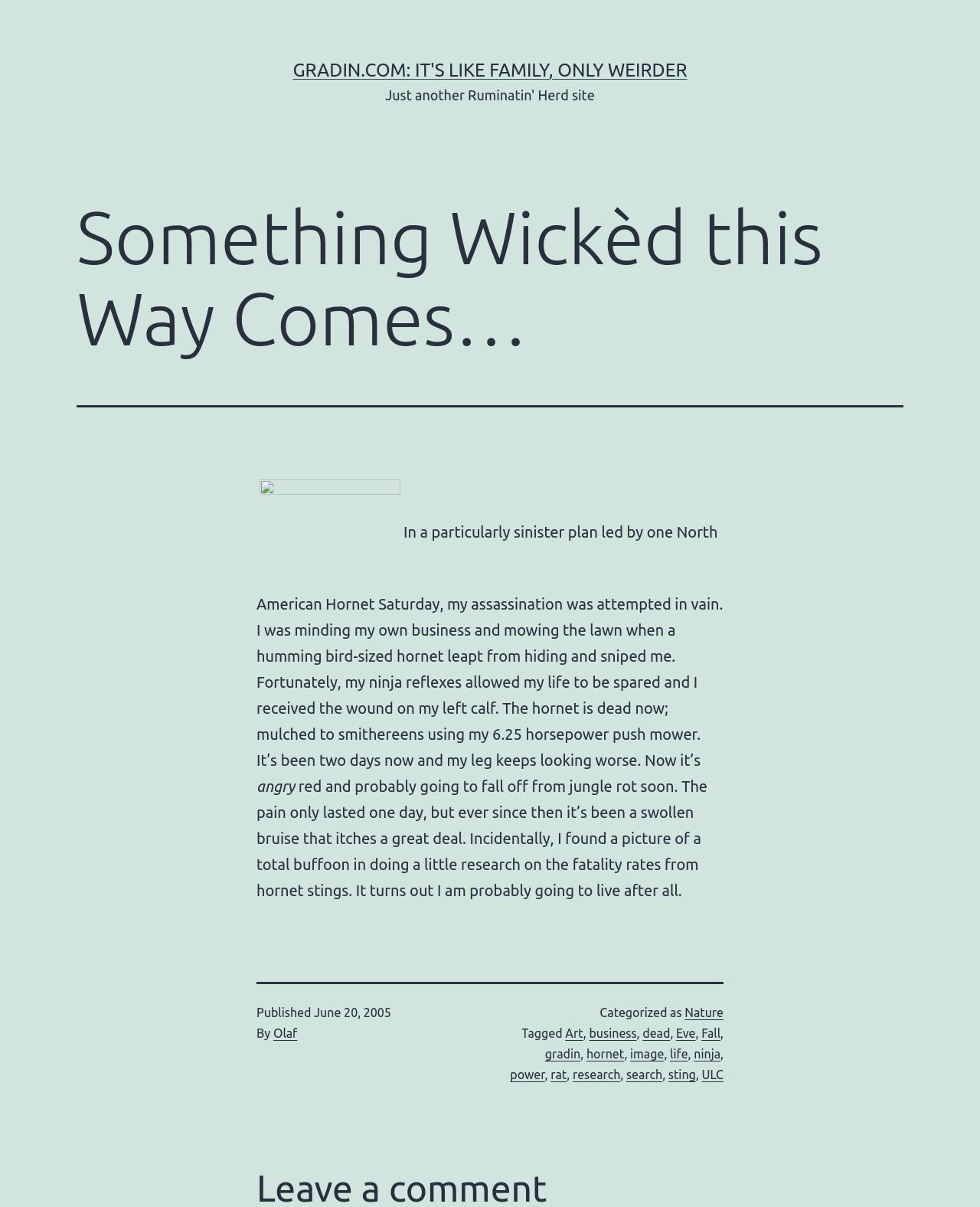Determine the bounding box coordinates of the section to be clicked to follow the instruction: "Check the published date". The coordinates should be given as four float numbers between 0 and 1, formatted as [left, top, right, bottom].

[0.32, 0.833, 0.399, 0.844]